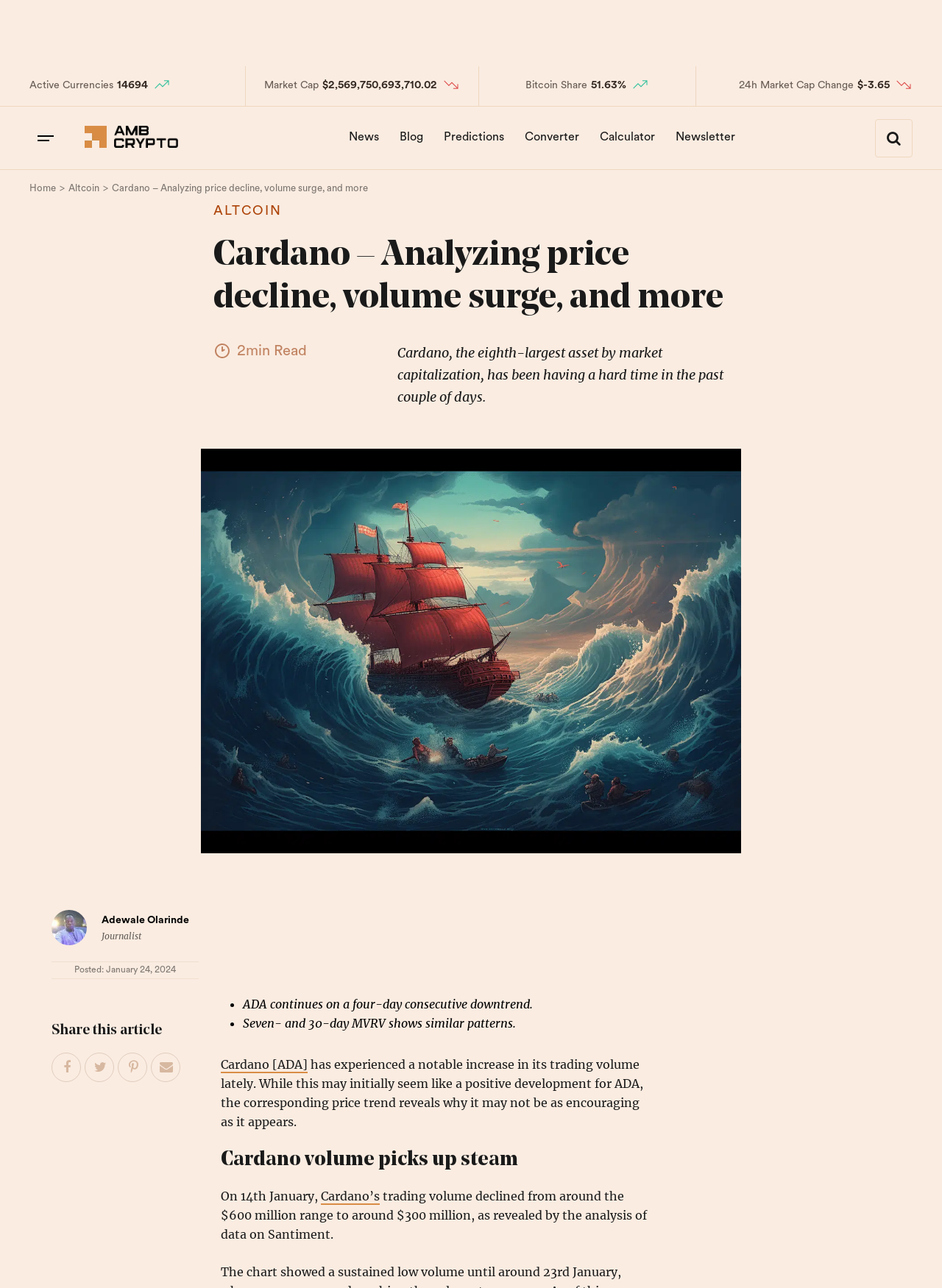Locate the bounding box coordinates of the element I should click to achieve the following instruction: "Click on the 'Cardano [ADA]' link".

[0.234, 0.821, 0.327, 0.833]